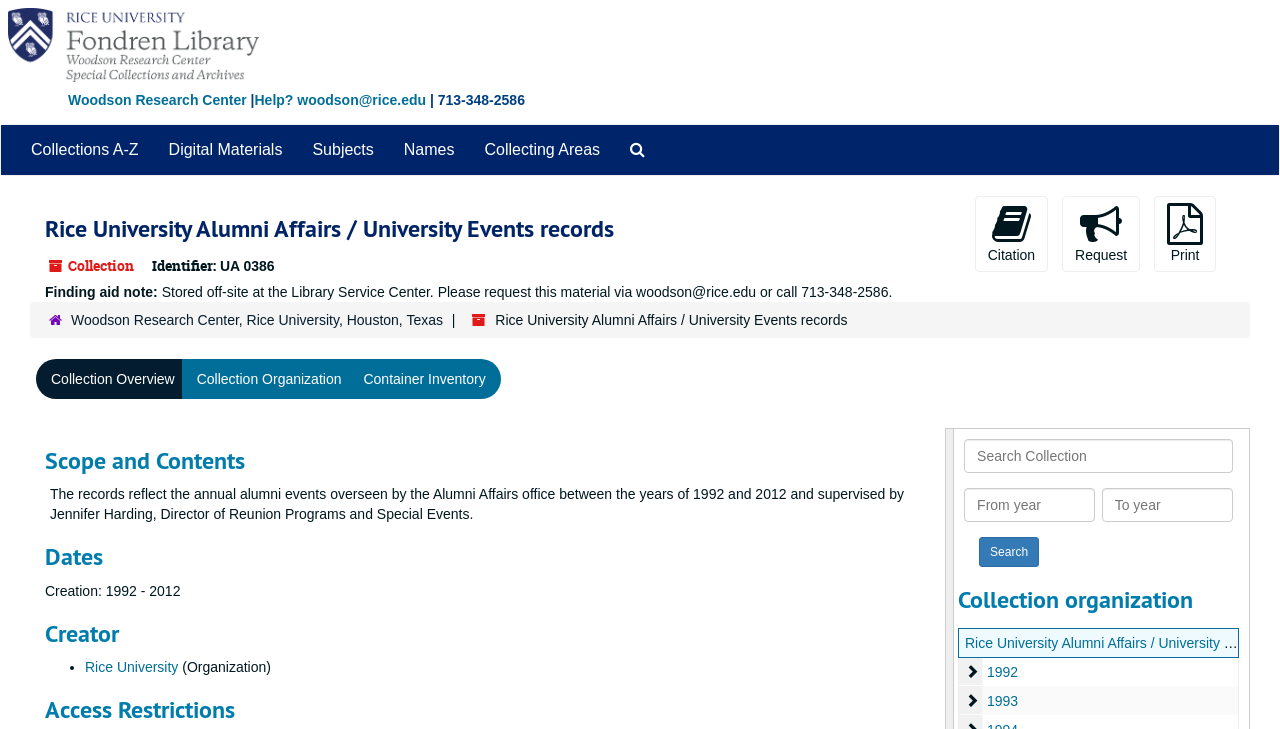Locate the bounding box coordinates of the area you need to click to fulfill this instruction: 'Cite the collection'. The coordinates must be in the form of four float numbers ranging from 0 to 1: [left, top, right, bottom].

[0.761, 0.269, 0.819, 0.373]